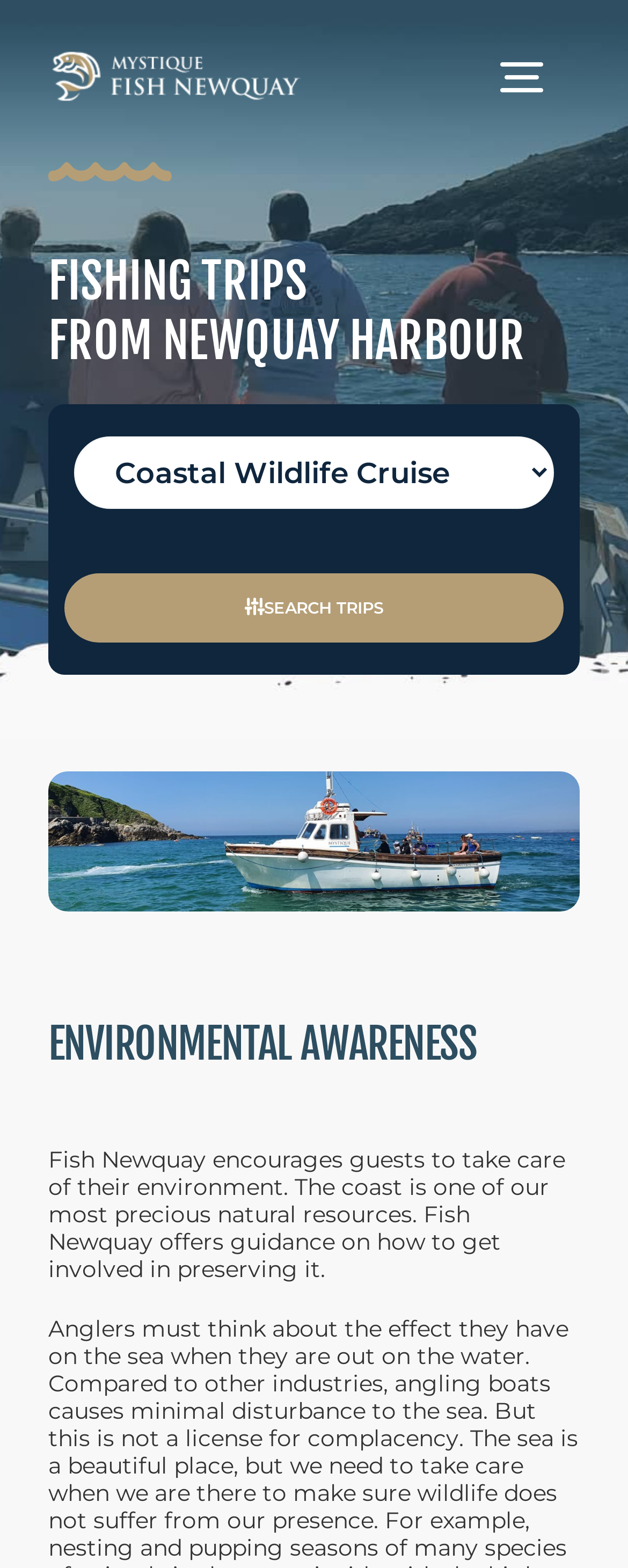What is the location of the fishing trips?
Answer the question with a detailed and thorough explanation.

The heading 'FISHING TRIPS FROM NEWQUAY HARBOUR' suggests that the fishing trips offered by the company are located in Newquay Harbour.